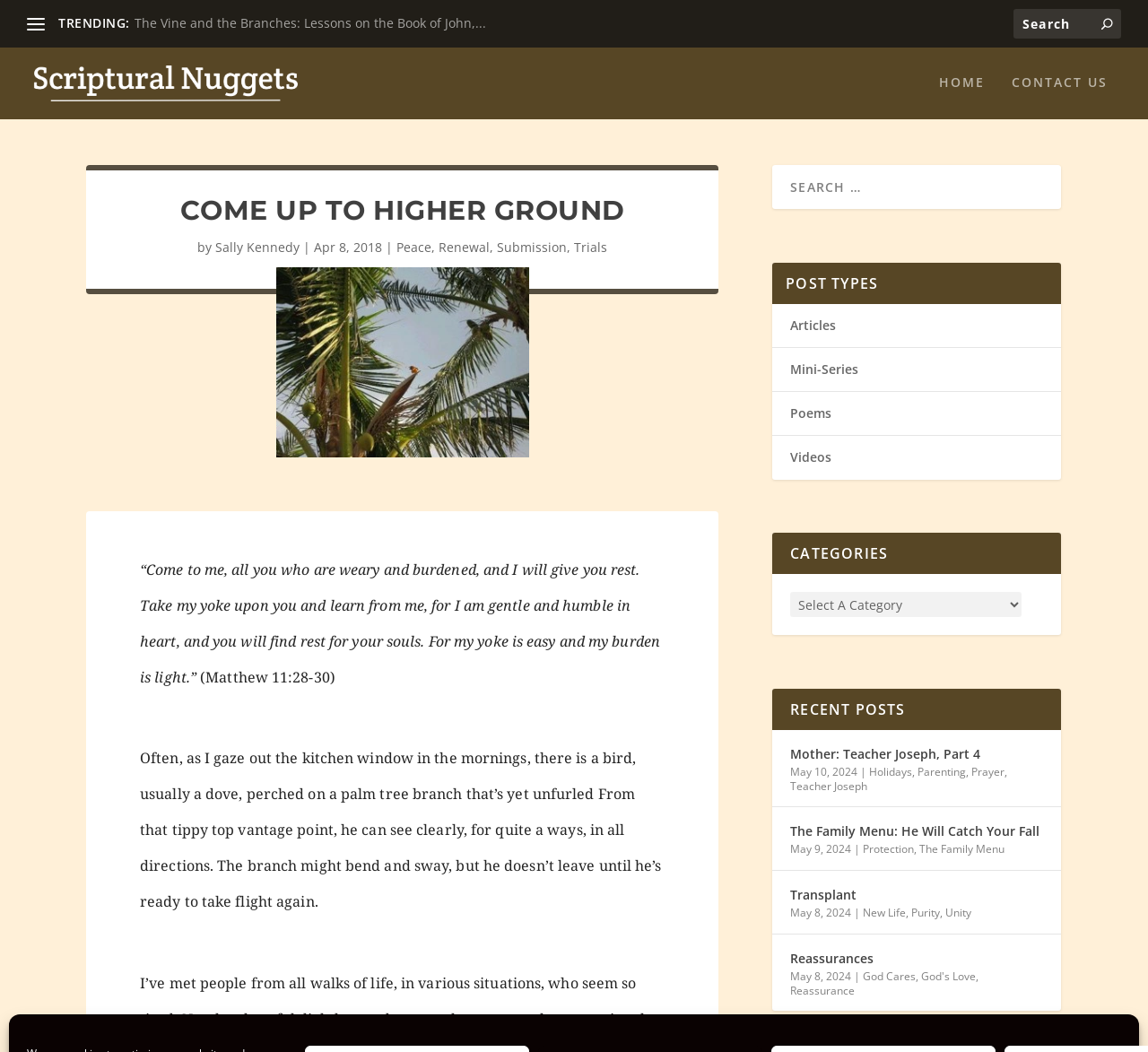Please identify the bounding box coordinates of the region to click in order to complete the given instruction: "Explore the 'POST TYPES' section". The coordinates should be four float numbers between 0 and 1, i.e., [left, top, right, bottom].

[0.673, 0.25, 0.924, 0.289]